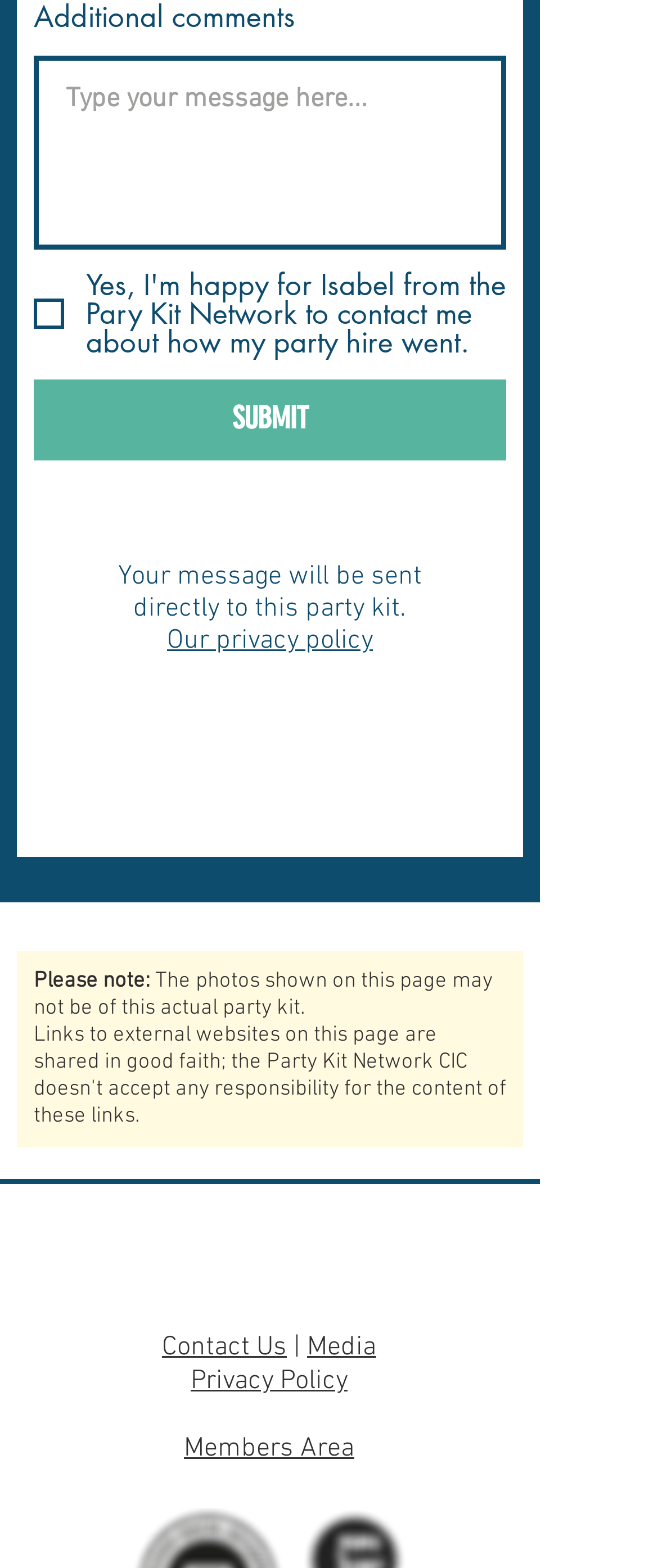Please identify the bounding box coordinates of the area I need to click to accomplish the following instruction: "Enter additional comments".

[0.051, 0.035, 0.769, 0.159]